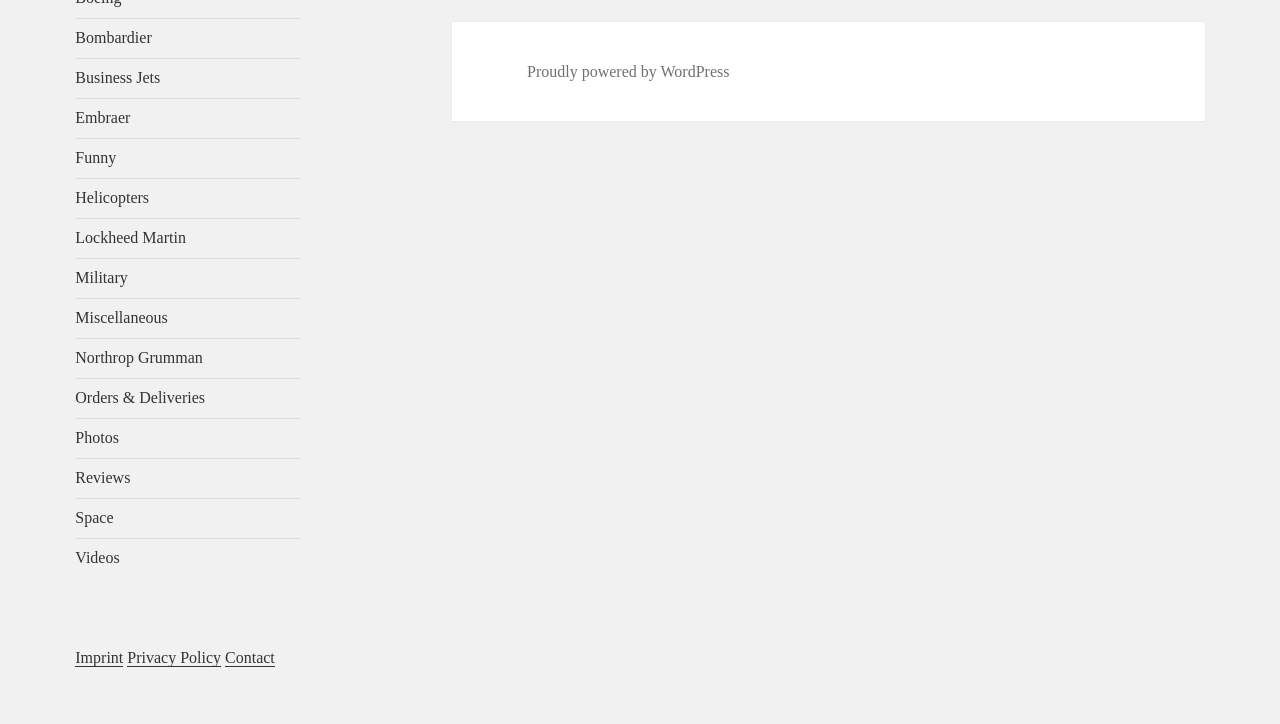Please answer the following query using a single word or phrase: 
What is the first link on the webpage?

Bombardier